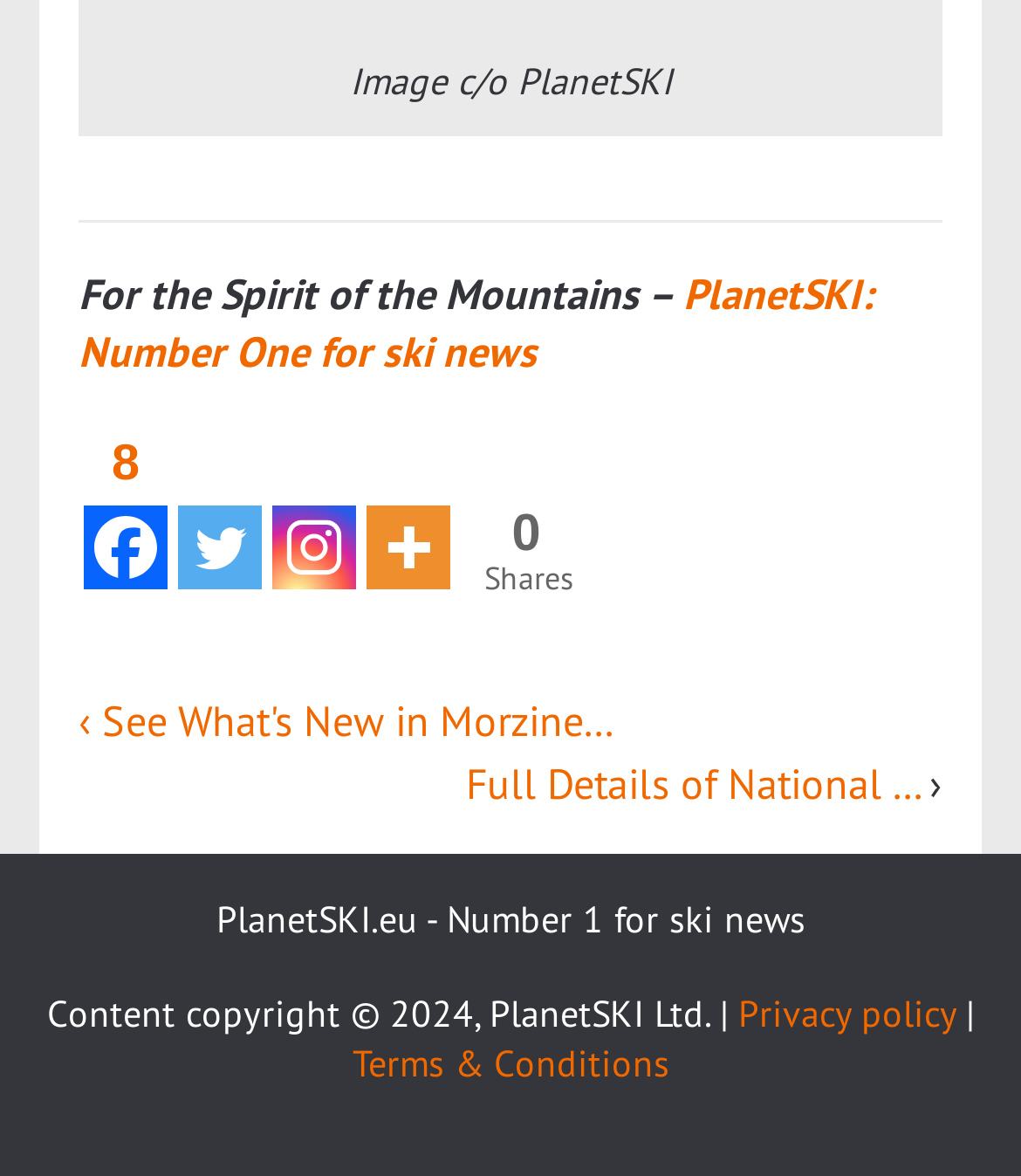Find the bounding box coordinates of the element to click in order to complete this instruction: "Check full details of National". The bounding box coordinates must be four float numbers between 0 and 1, denoted as [left, top, right, bottom].

[0.456, 0.752, 0.9, 0.796]